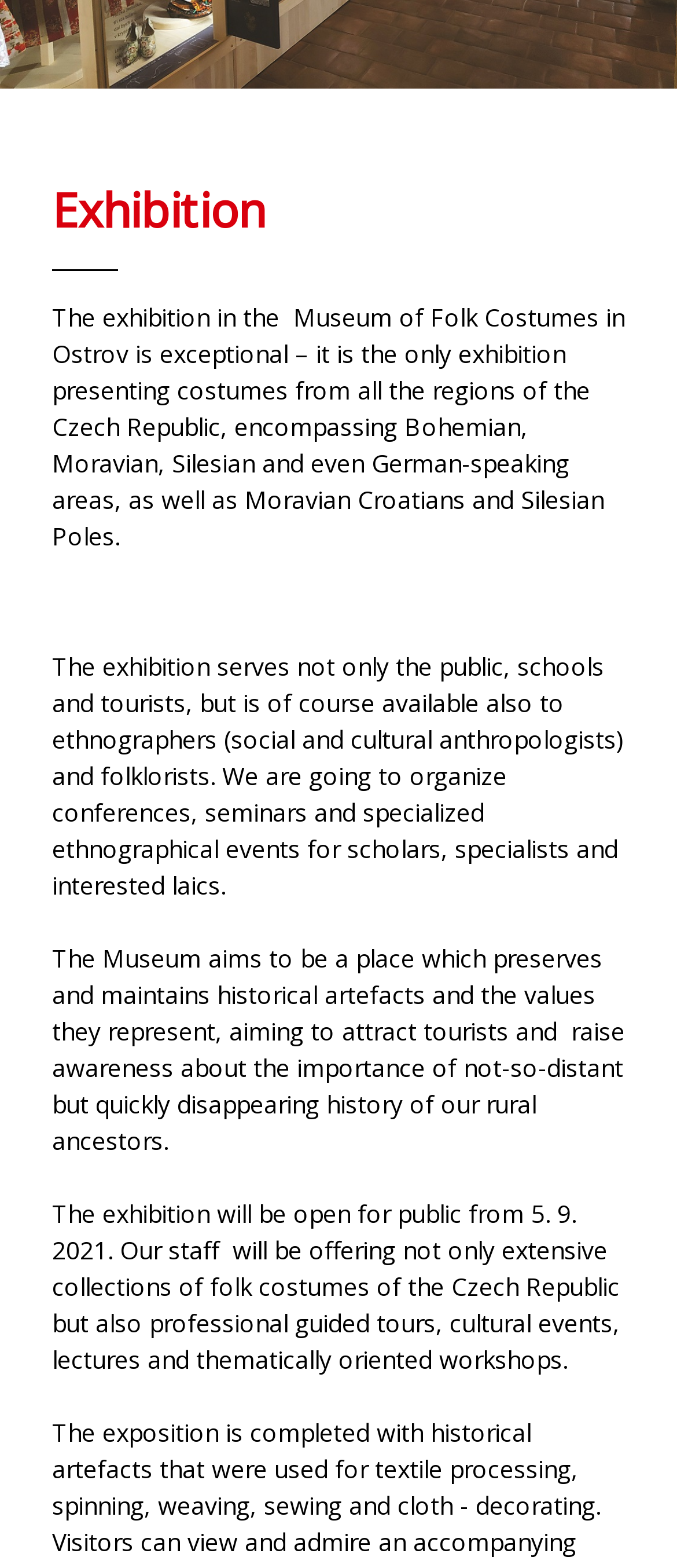Locate the UI element described by E-shop and provide its bounding box coordinates. Use the format (top-left x, top-left y, bottom-right x, bottom-right y) with all values as floating point numbers between 0 and 1.

[0.013, 0.078, 0.987, 0.129]